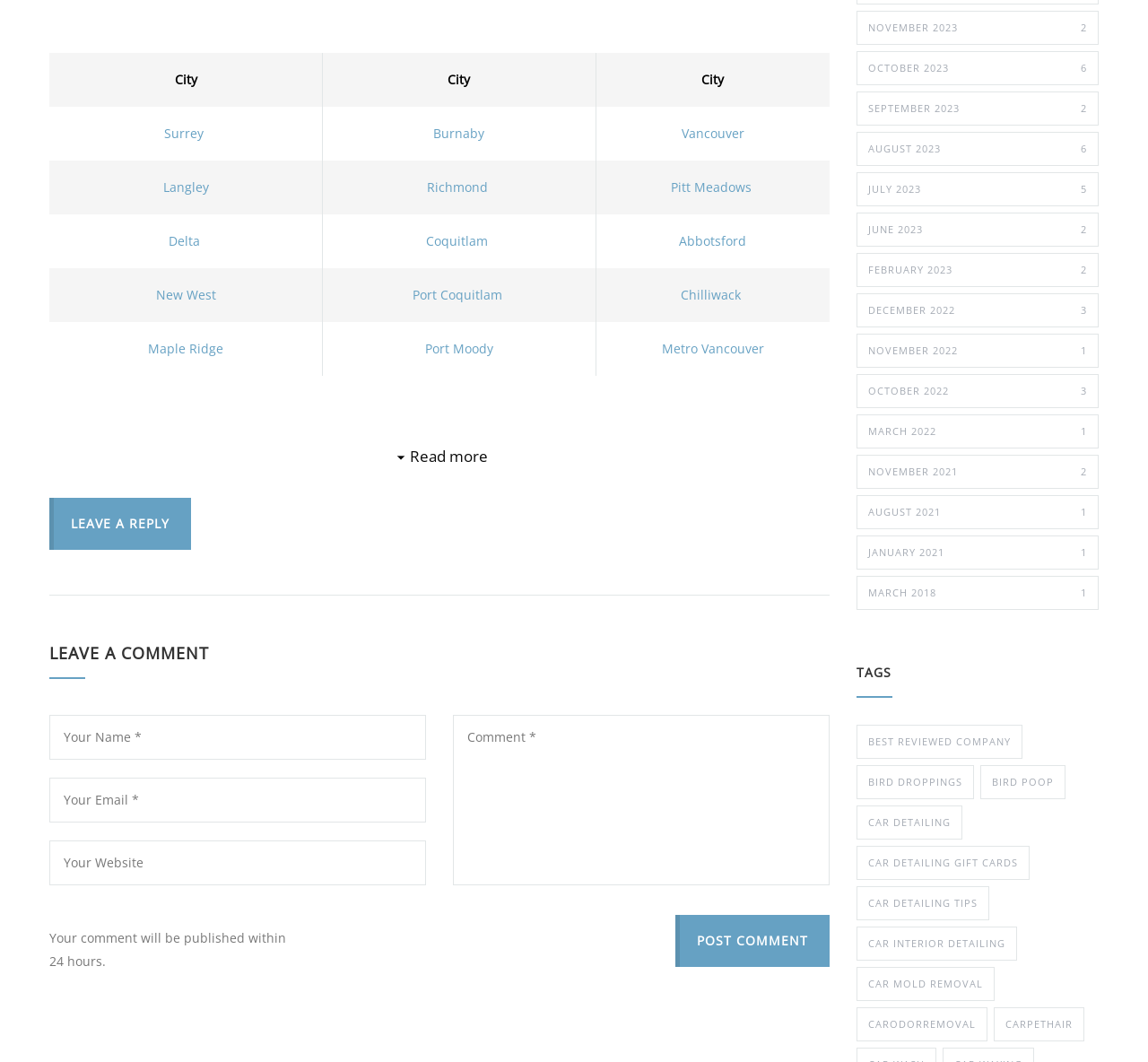Pinpoint the bounding box coordinates of the element to be clicked to execute the instruction: "Post a comment".

[0.588, 0.862, 0.723, 0.91]